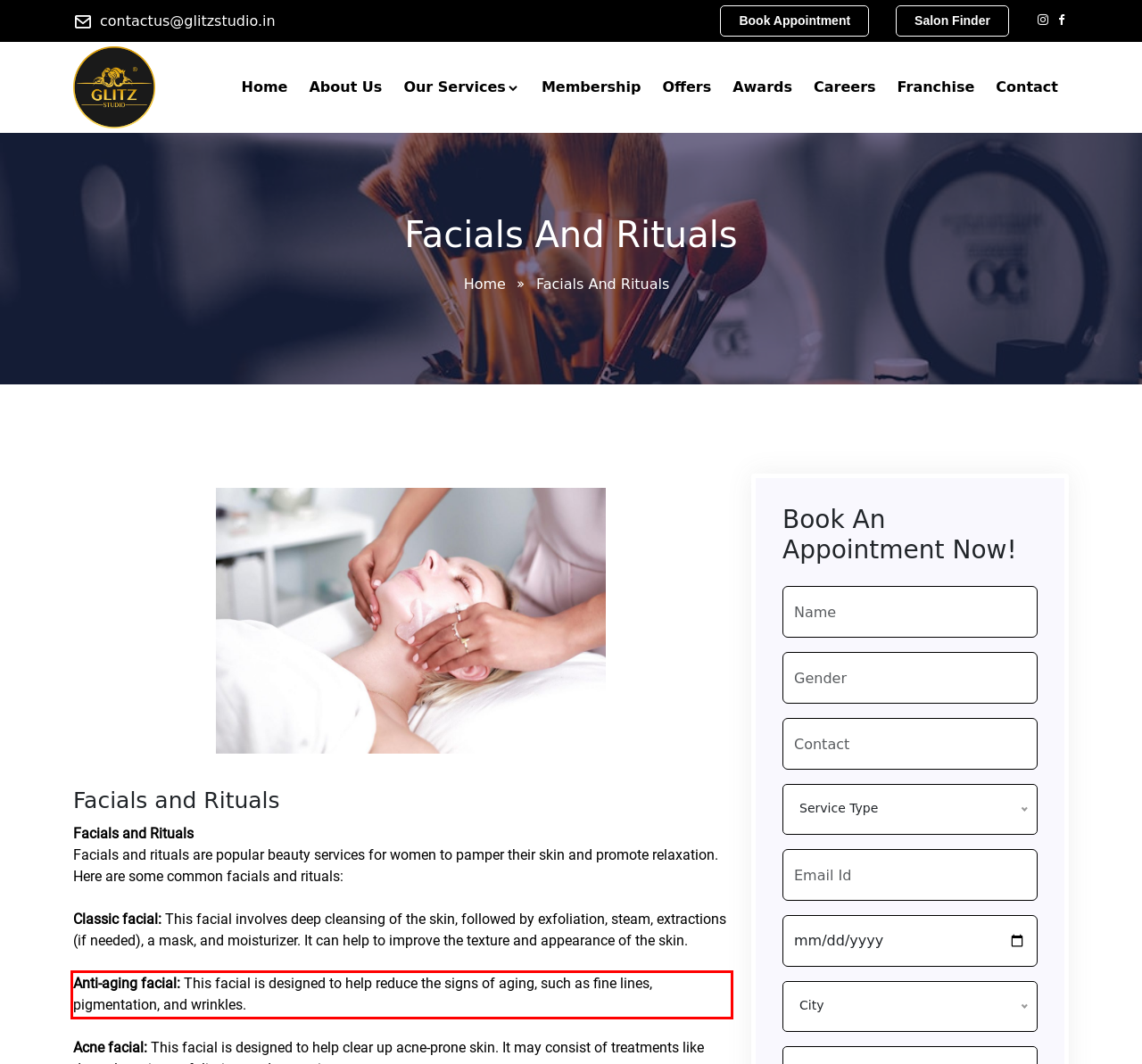Please analyze the screenshot of a webpage and extract the text content within the red bounding box using OCR.

Anti-aging facial: This facial is designed to help reduce the signs of aging, such as fine lines, pigmentation, and wrinkles.